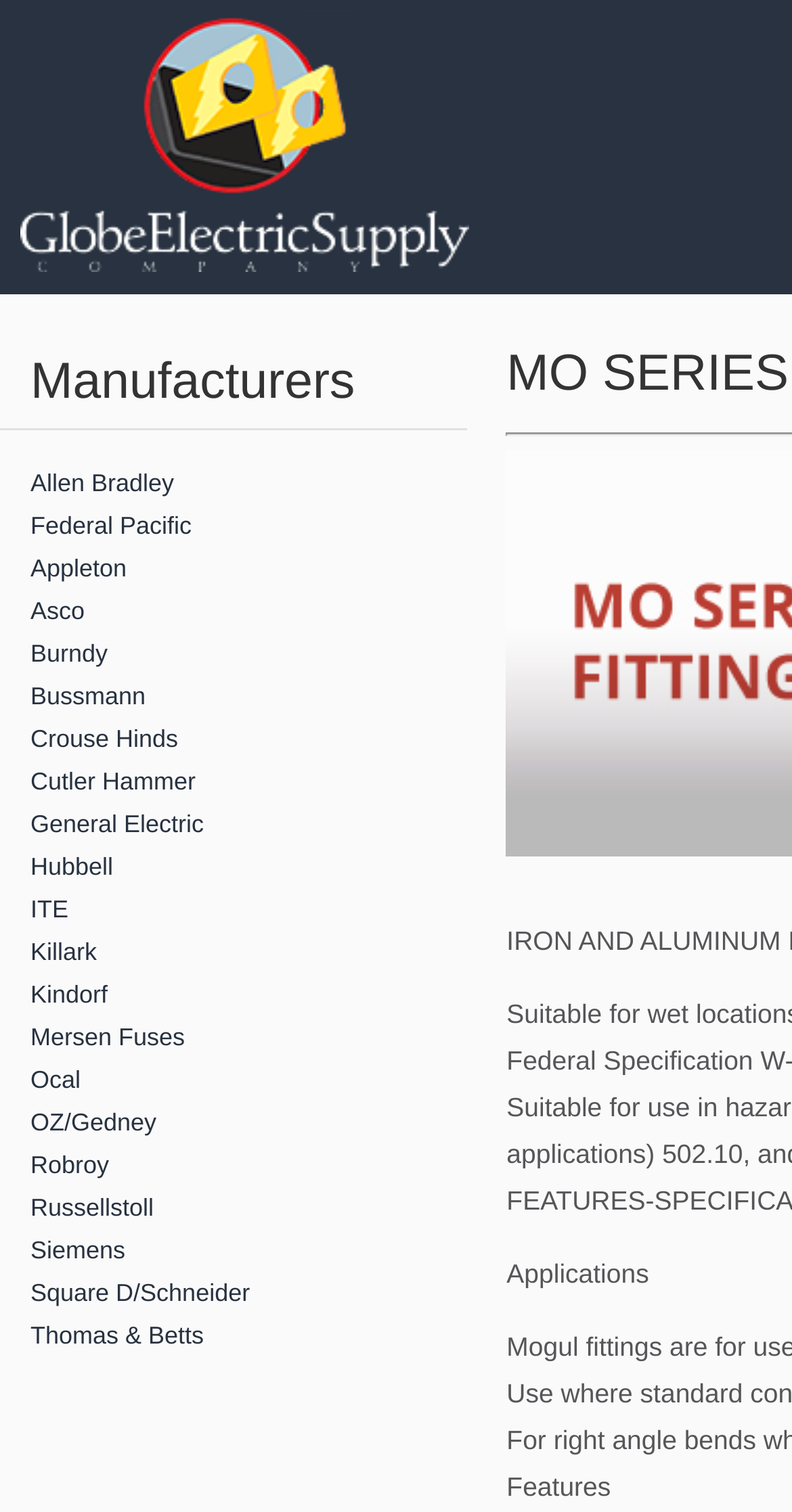Please determine the bounding box coordinates of the element to click on in order to accomplish the following task: "visit Siemens". Ensure the coordinates are four float numbers ranging from 0 to 1, i.e., [left, top, right, bottom].

[0.0, 0.813, 0.59, 0.841]